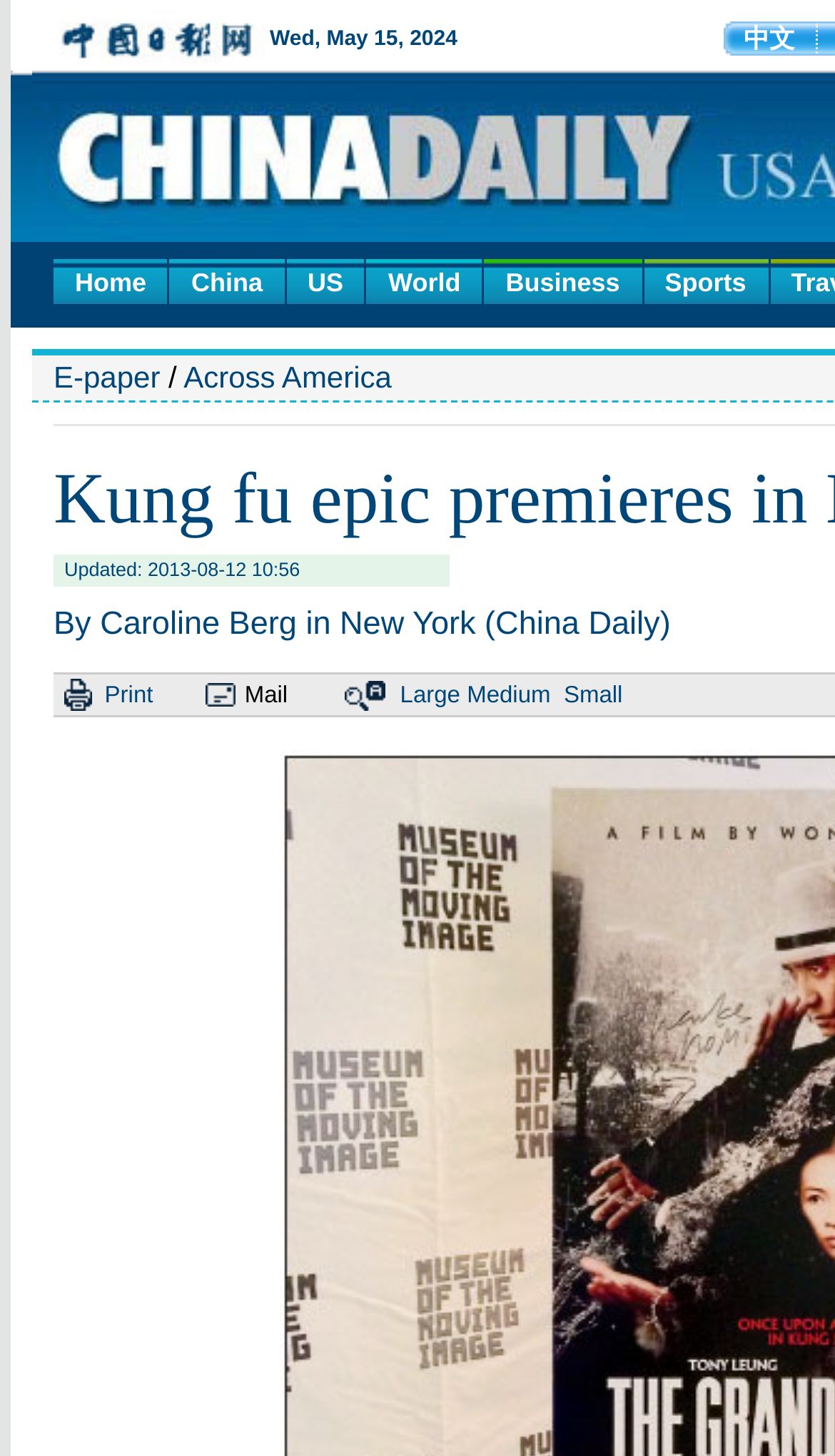Determine the coordinates of the bounding box for the clickable area needed to execute this instruction: "print the article".

[0.125, 0.463, 0.245, 0.491]